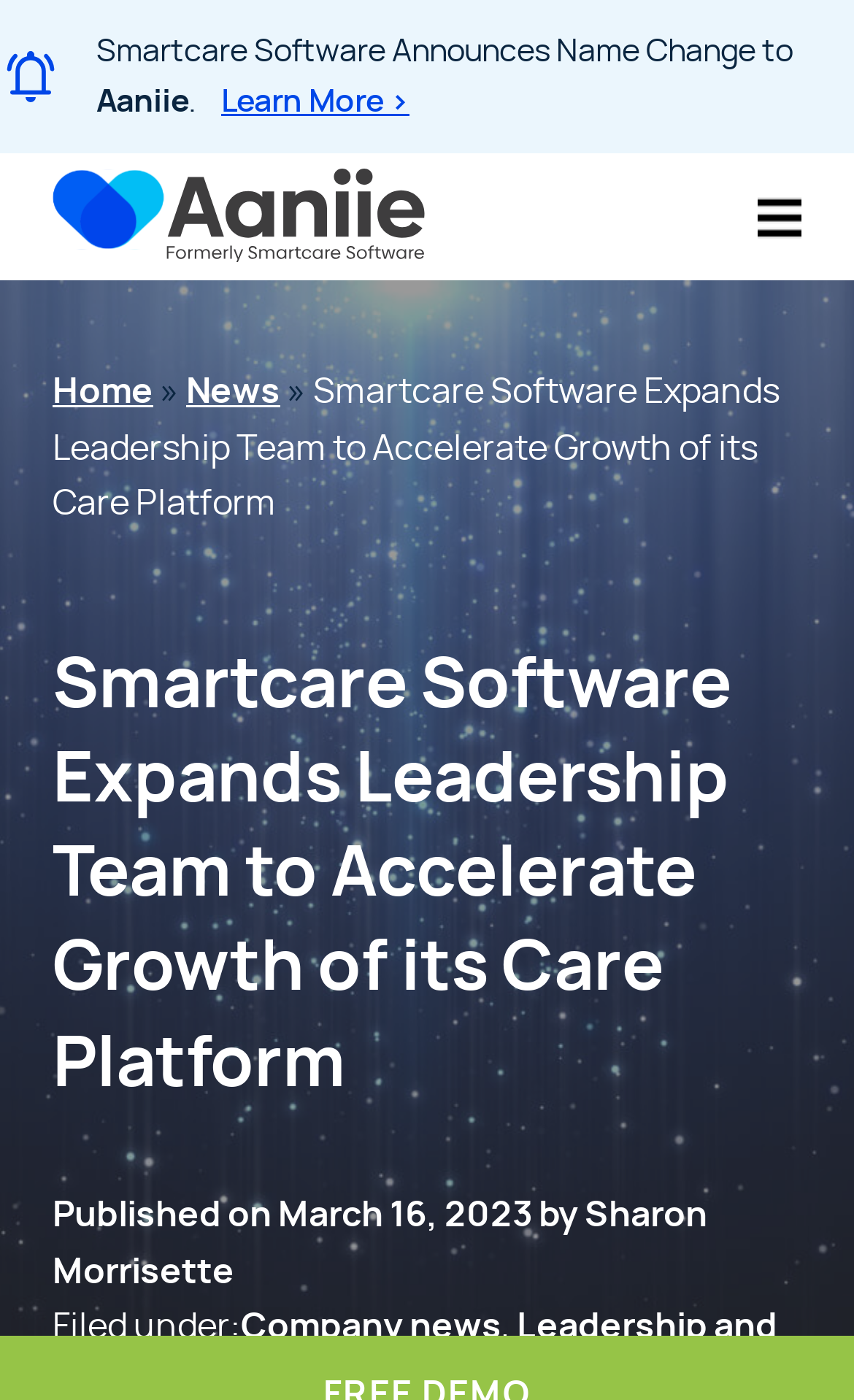Describe every aspect of the webpage in a detailed manner.

The webpage is about Smartcare Software's new leadership team and its efforts to drive growth and enhance its care platform to improve healthcare outcomes. 

At the top of the page, there is a small image. Below the image, there is a heading that announces Smartcare Software's name change to Aaniie, followed by a link to "Learn More". 

To the right of the name change announcement, there is a link to Aaniie's home care software, accompanied by a small image. 

In the top-right corner, there is a button to open a menu, which contains links to "Home" and "News". 

Below the menu button, there is a large heading that repeats the title of the page, "Smartcare Software Expands Leadership Team to Accelerate Growth of its Care Platform". 

Underneath the heading, there is a link to the publication date and author of the article, "Published on March 16, 2023 by Sharon Morrisette". 

At the bottom of the page, there is a label "Filed under:" followed by a link to "Company news".